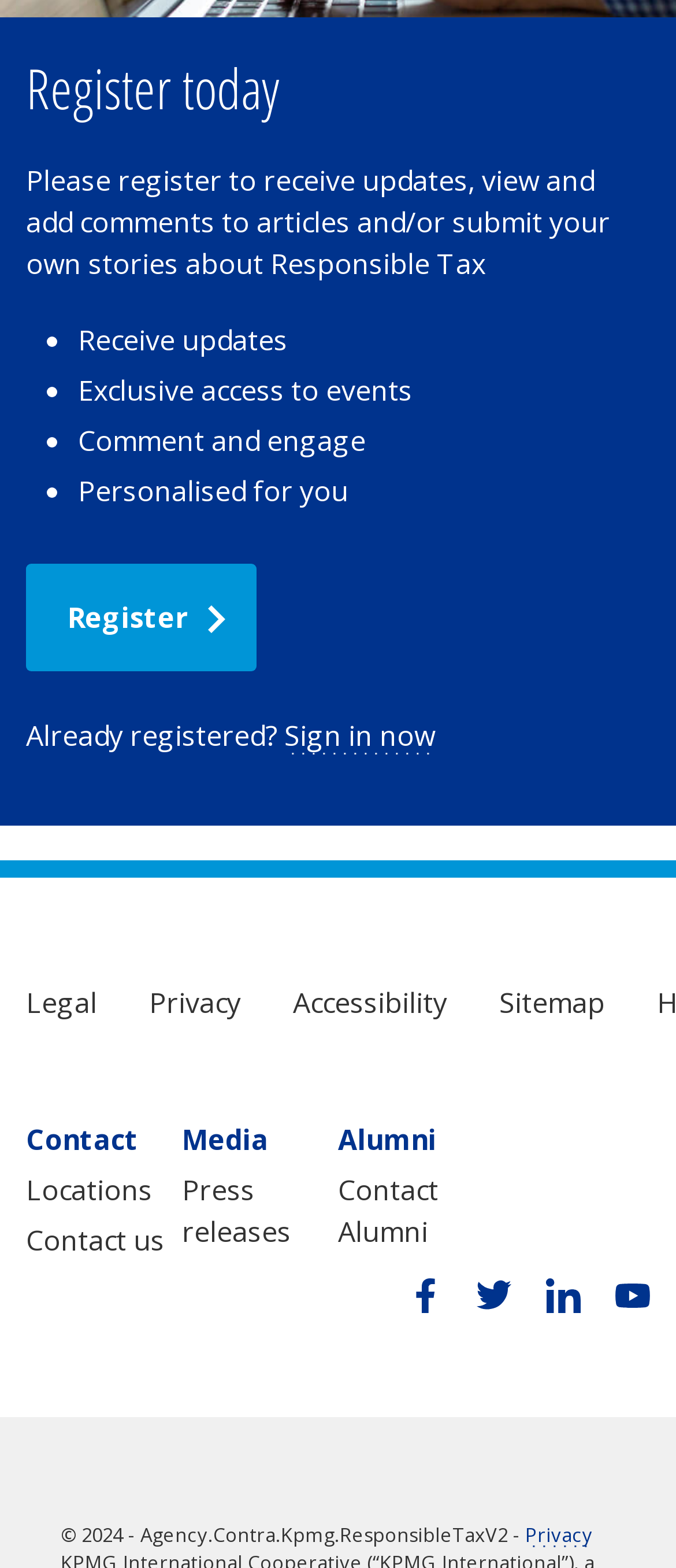Give the bounding box coordinates for the element described as: "Press releases".

[0.269, 0.64, 0.431, 0.691]